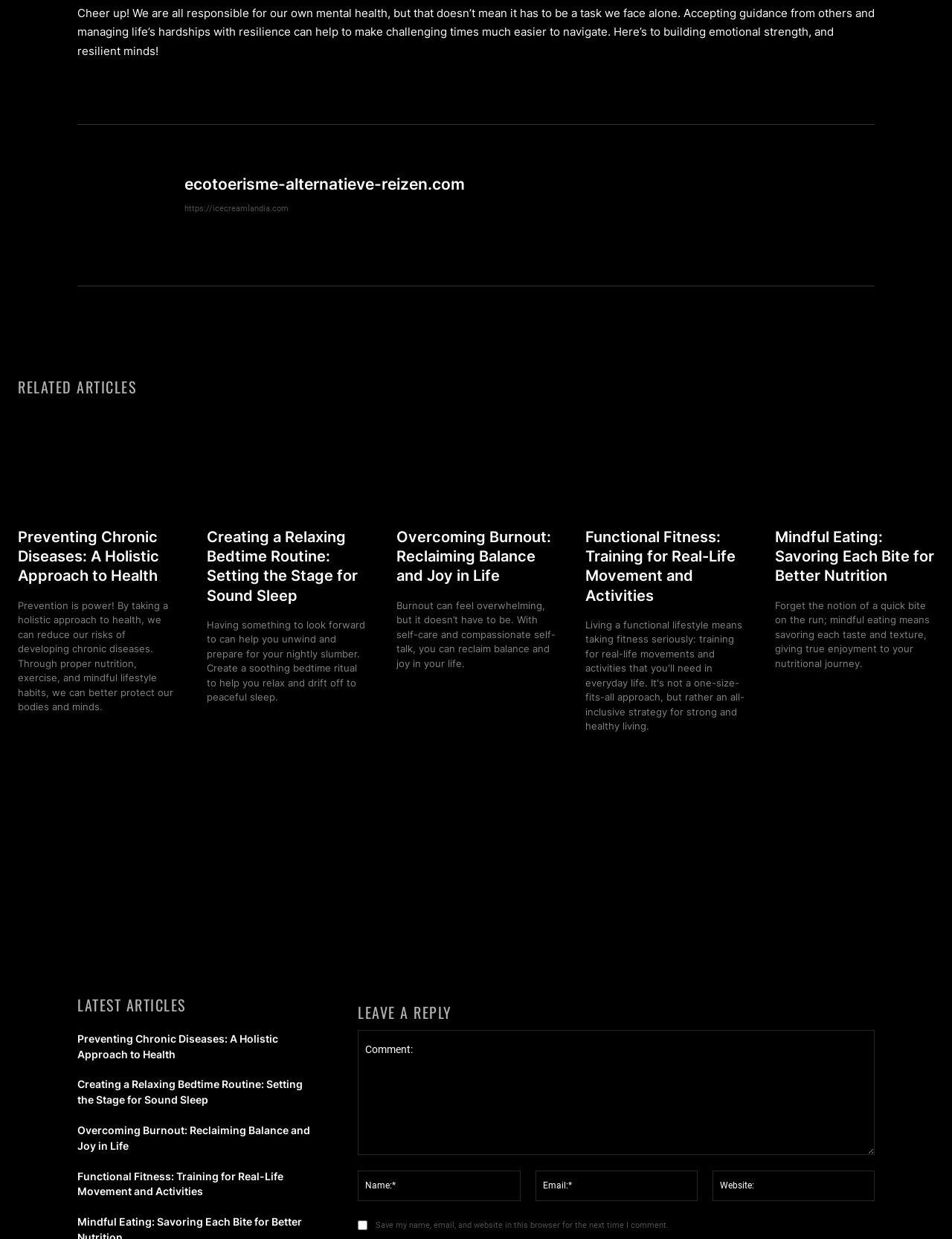Please identify the coordinates of the bounding box for the clickable region that will accomplish this instruction: "Read the article about creating a relaxing bedtime routine".

[0.217, 0.333, 0.385, 0.41]